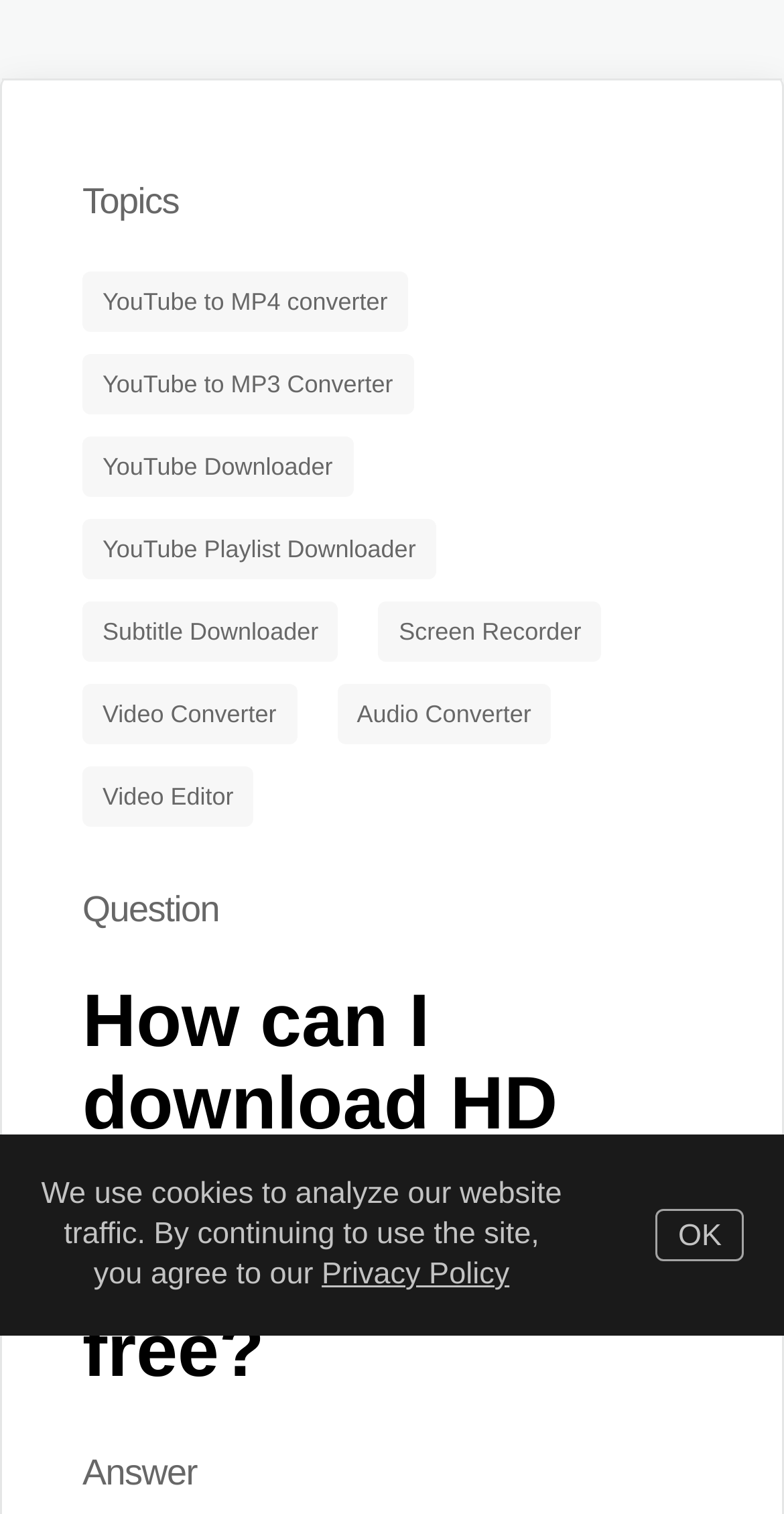Find and provide the bounding box coordinates for the UI element described here: "aria-label="Toggle mobile menu"". The coordinates should be given as four float numbers between 0 and 1: [left, top, right, bottom].

None